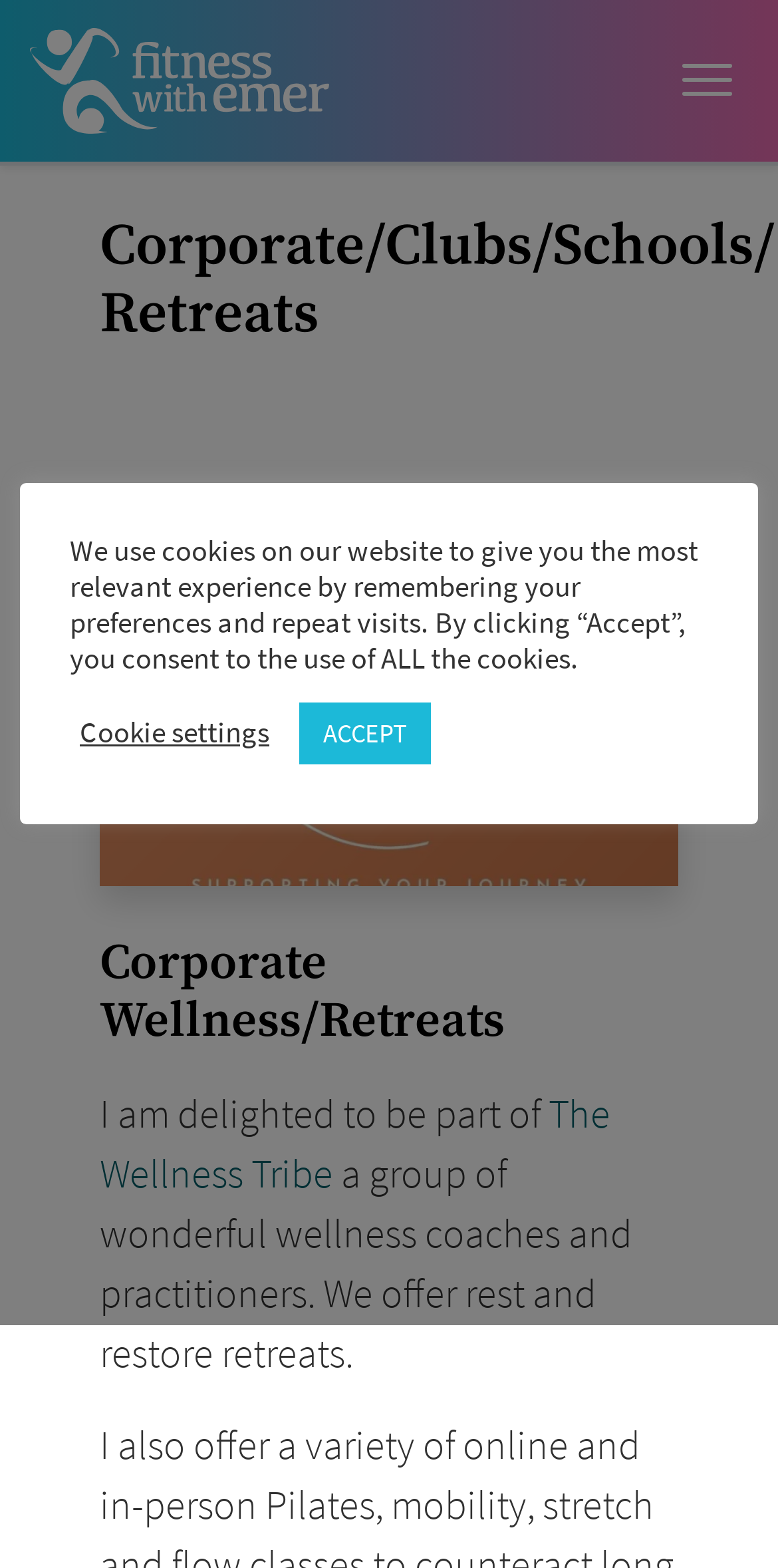Describe every aspect of the webpage in a detailed manner.

The webpage appears to be a fitness-related website, specifically focused on corporate wellness and retreats. At the top left corner, there is a link to "Fitness with Emer" accompanied by a small image. Below this, there is a header section with a heading that reads "Corporate/Clubs/Schools/ Retreats". 

To the right of the header, there is a figure with a caption that contains a "+" symbol and a "VIEW MORE" link. Below this, there is an image. 

Further down, there is a link to "Corporate Wellness/Retreats" with a heading of the same name. Below this, there is a paragraph of text that reads "I am delighted to be part of The Wellness Tribe, a group of wonderful wellness coaches and practitioners. We offer rest and restore retreats." 

At the bottom of the page, there is a notification about the use of cookies on the website, with options to adjust cookie settings or accept all cookies.